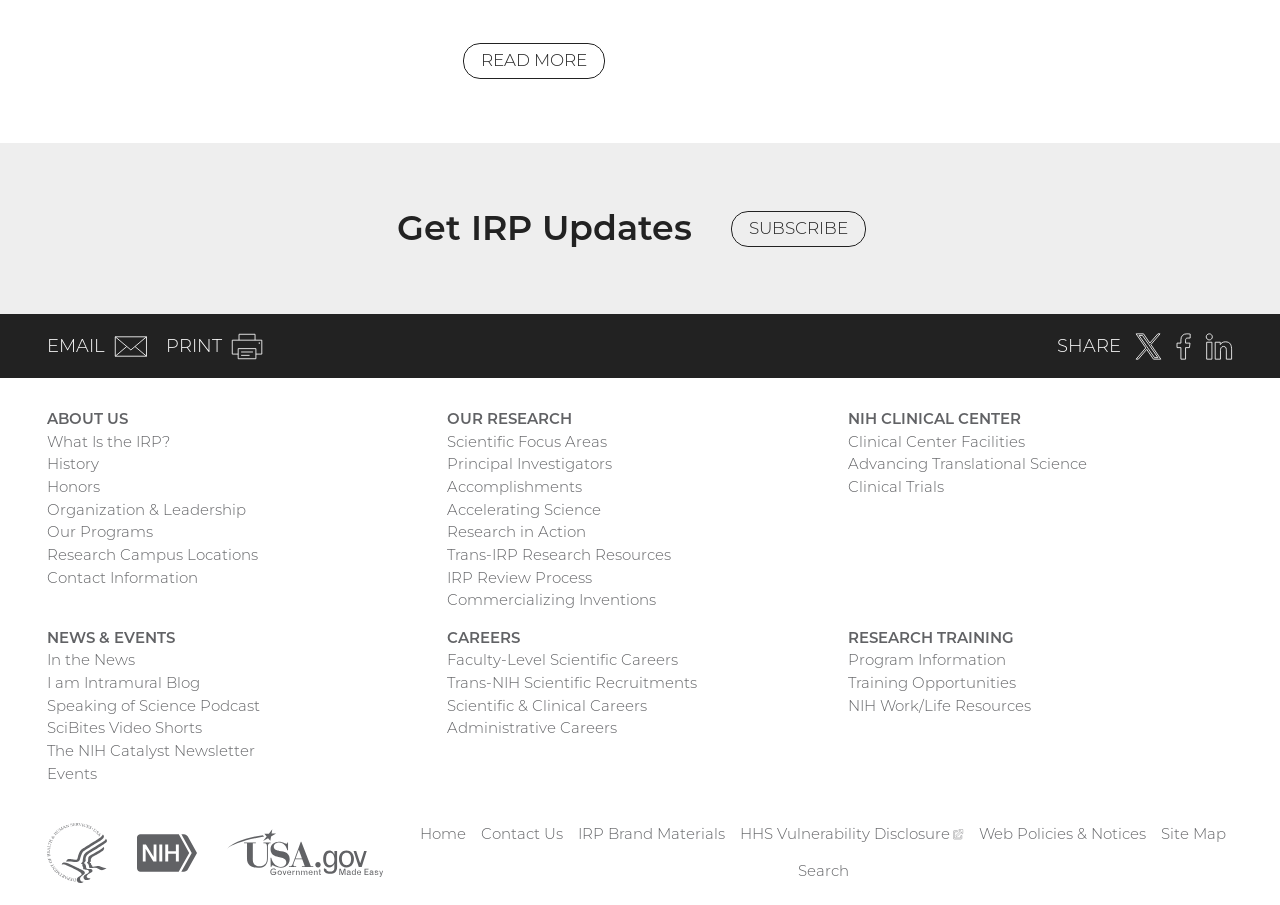Please find the bounding box coordinates for the clickable element needed to perform this instruction: "Visit the NIH Clinical Center".

[0.662, 0.451, 0.797, 0.476]